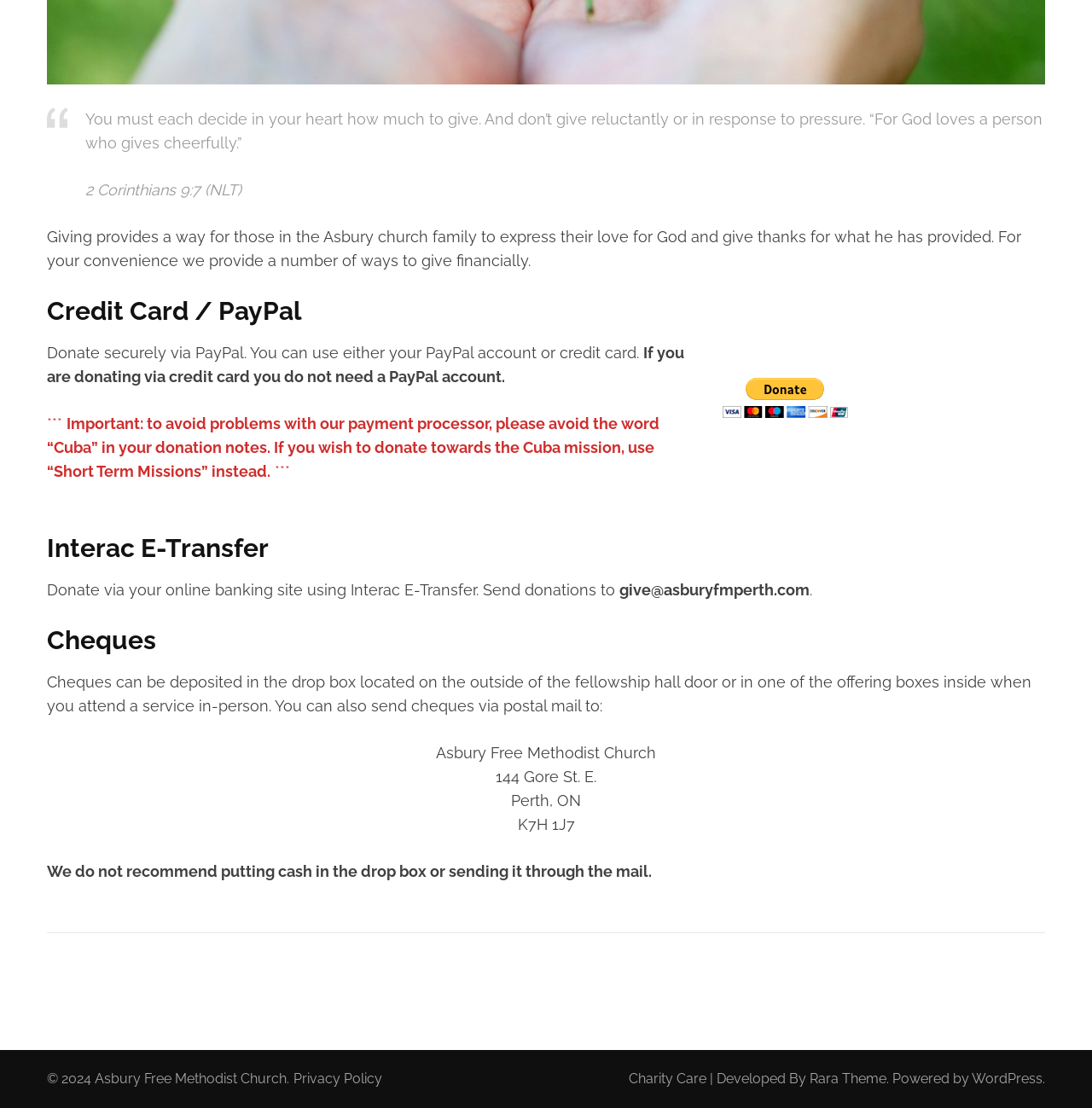Identify and provide the bounding box coordinates of the UI element described: "Rara Theme". The coordinates should be formatted as [left, top, right, bottom], with each number being a float between 0 and 1.

[0.741, 0.966, 0.812, 0.981]